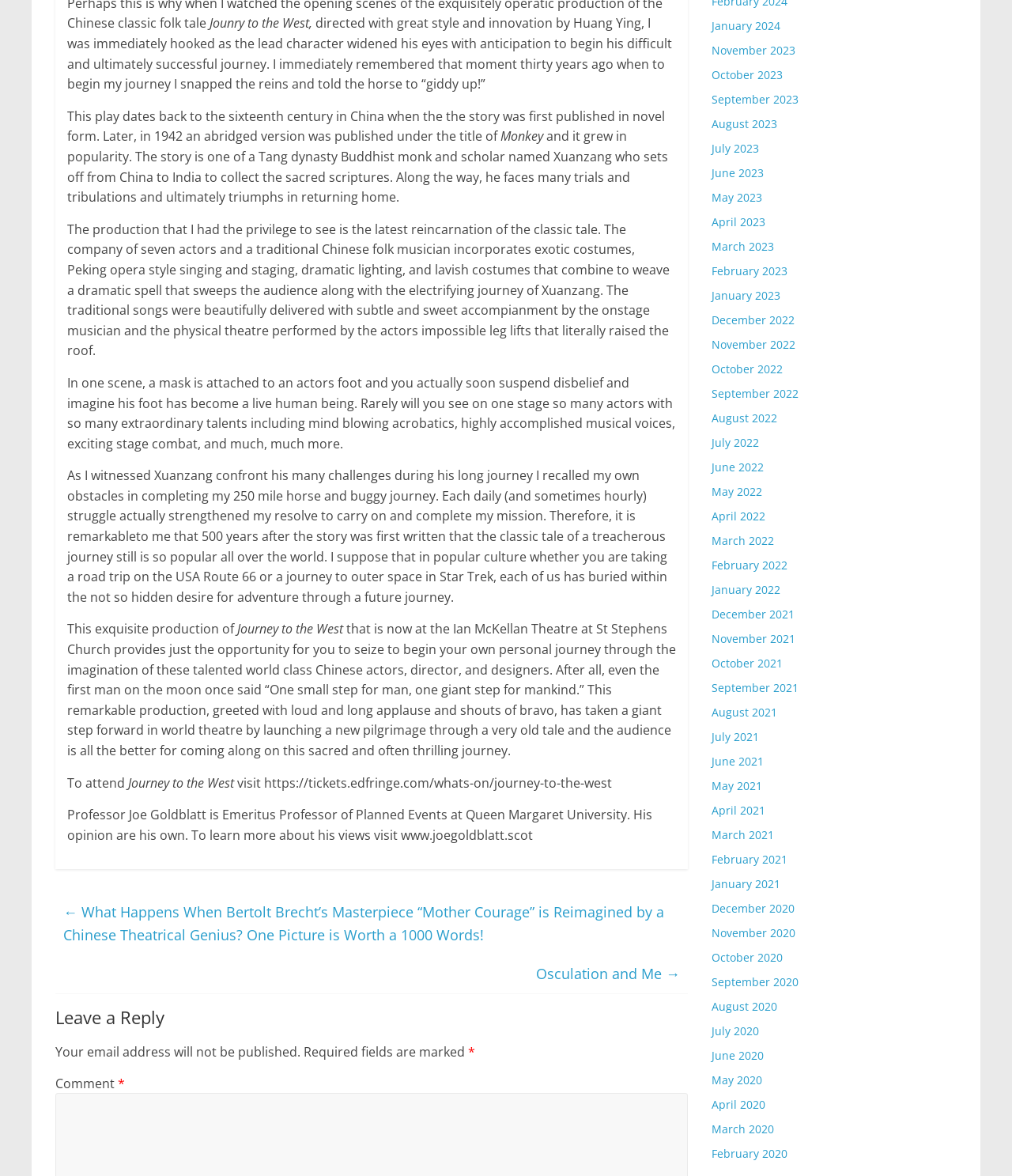Can you specify the bounding box coordinates of the area that needs to be clicked to fulfill the following instruction: "Click the link to read the previous article about Bertolt Brecht’s Masterpiece"?

[0.062, 0.764, 0.656, 0.806]